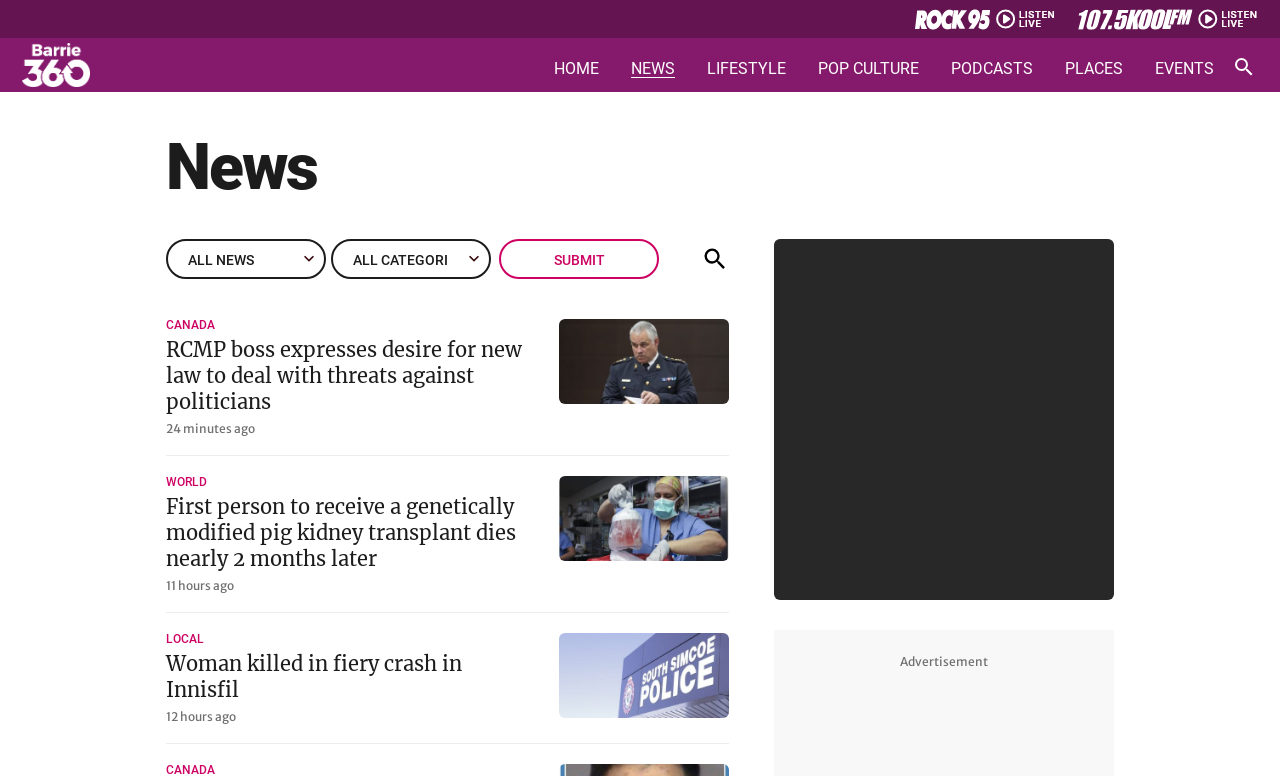What is the function of the comboboxes on the webpage?
Look at the image and provide a detailed response to the question.

The comboboxes on the webpage are likely used to filter news articles by category or topic. This is inferred from their proximity to news headings and links, and the fact that they have a dropdown menu.